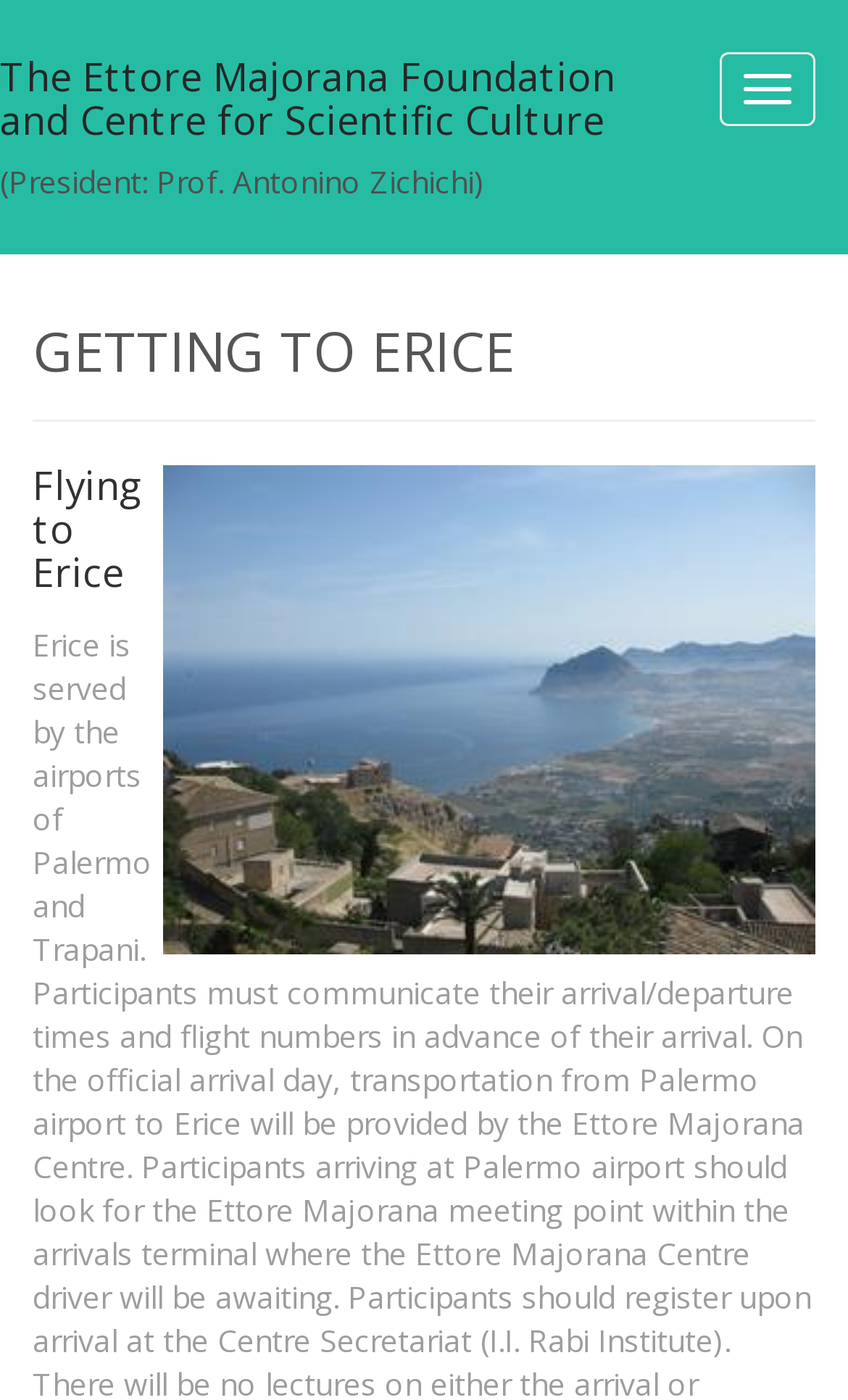What is the name of the foundation?
Give a one-word or short-phrase answer derived from the screenshot.

Ettore Majorana